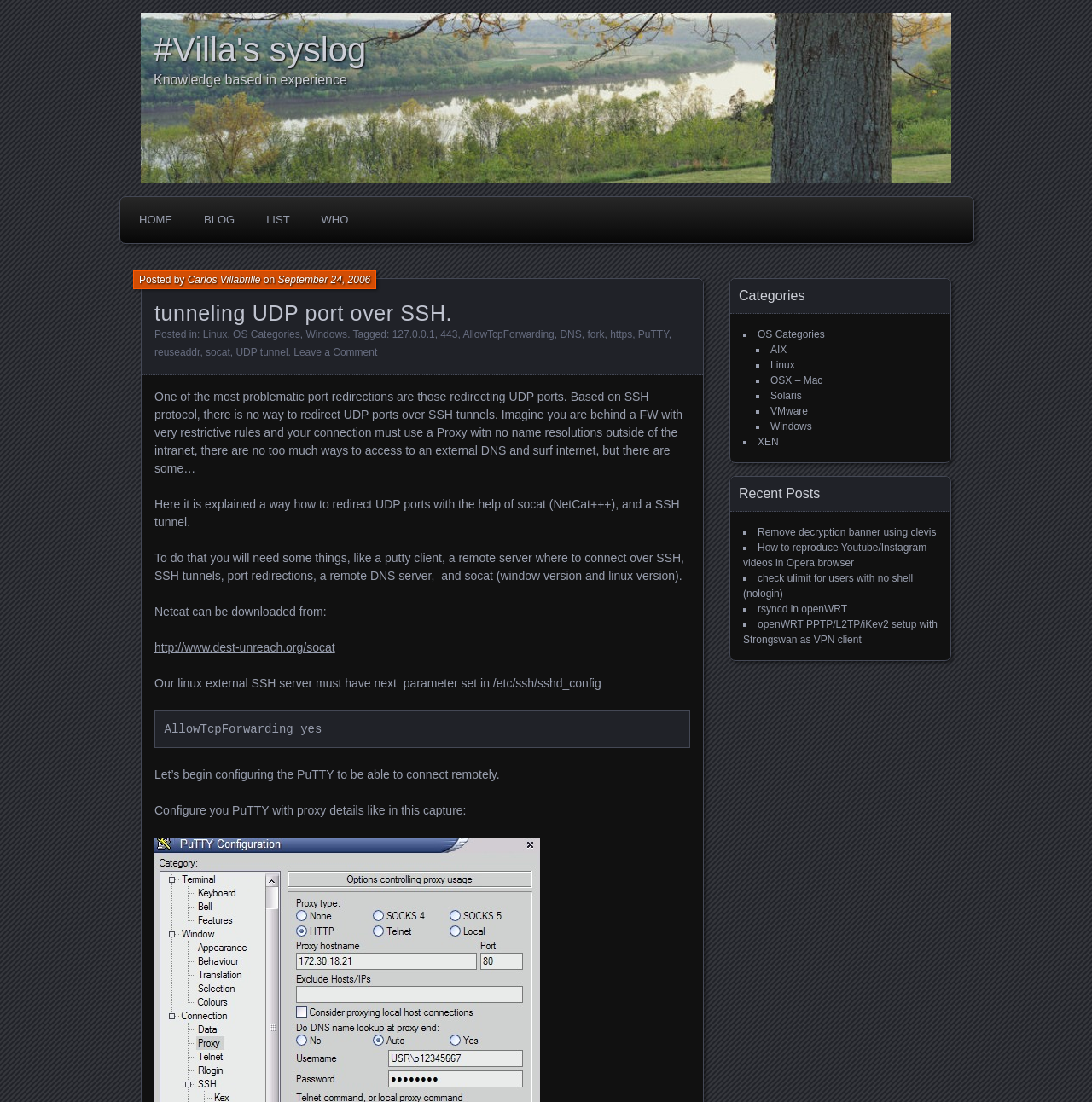Determine the bounding box coordinates of the section to be clicked to follow the instruction: "Read the article about tunneling UDP port over SSH". The coordinates should be given as four float numbers between 0 and 1, formatted as [left, top, right, bottom].

[0.141, 0.354, 0.625, 0.431]